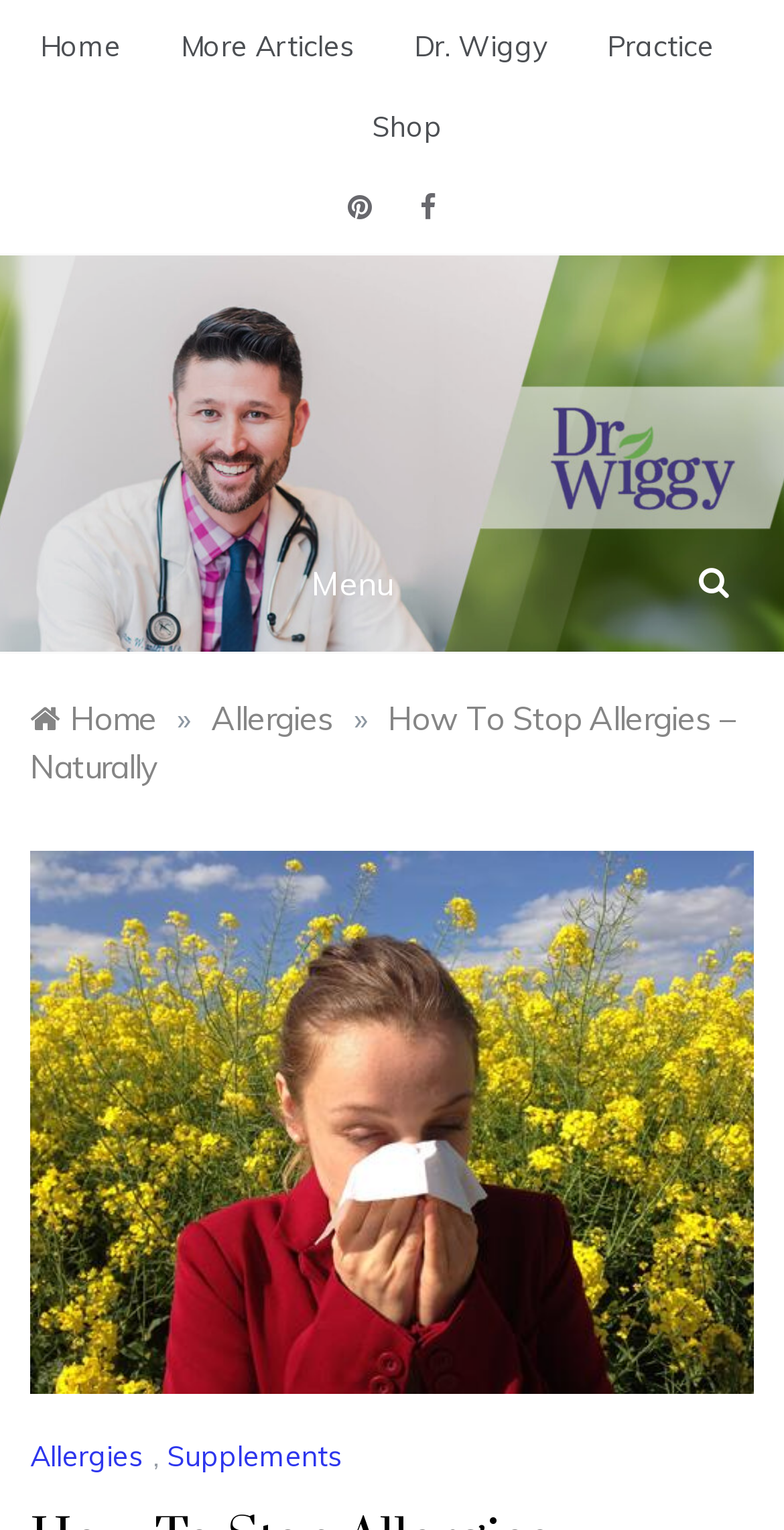Extract the heading text from the webpage.

Dr. Wiggy – Integrative Medicine Physician